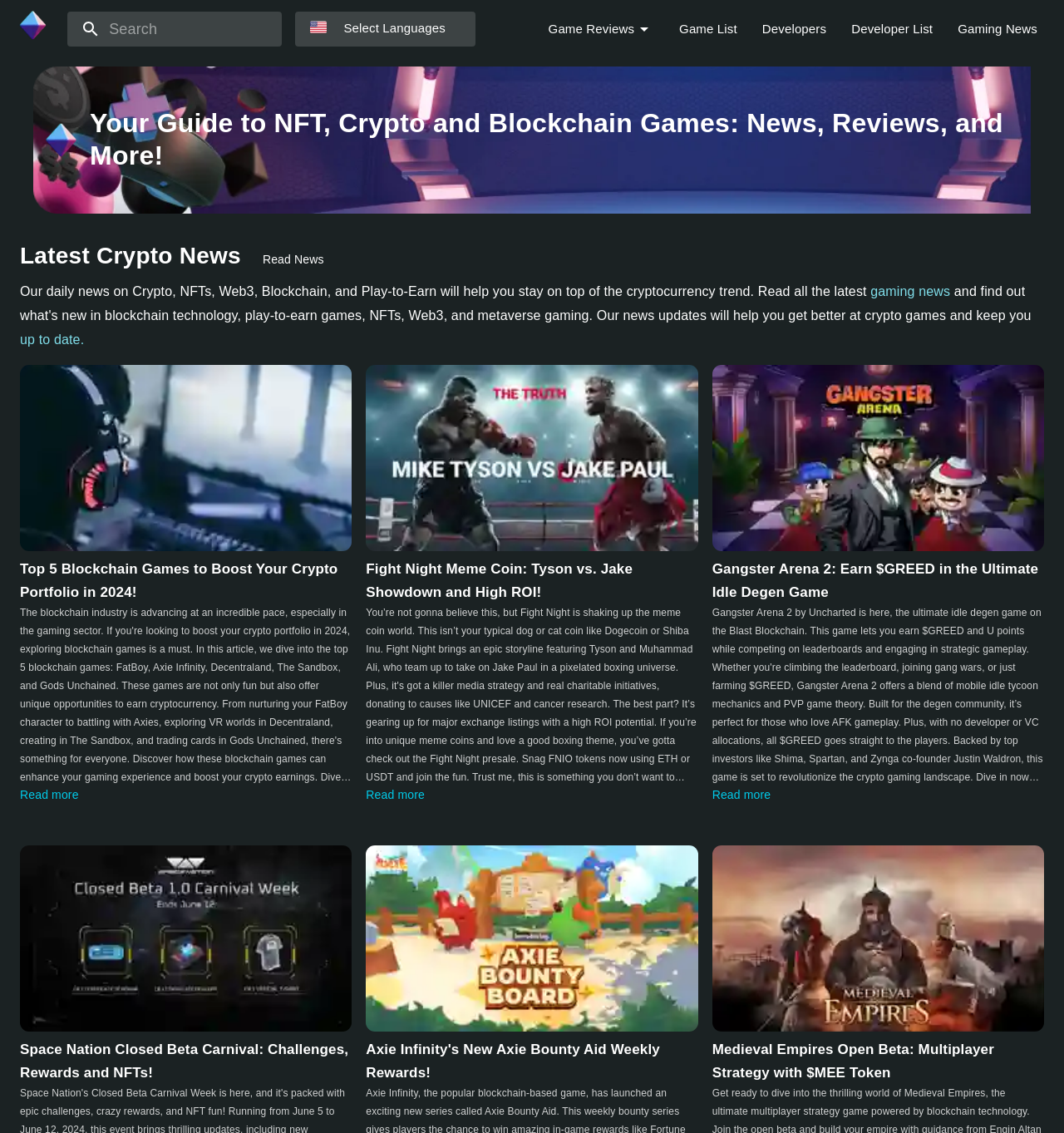How many navigation links are in the main navigation menu?
Answer the question using a single word or phrase, according to the image.

6